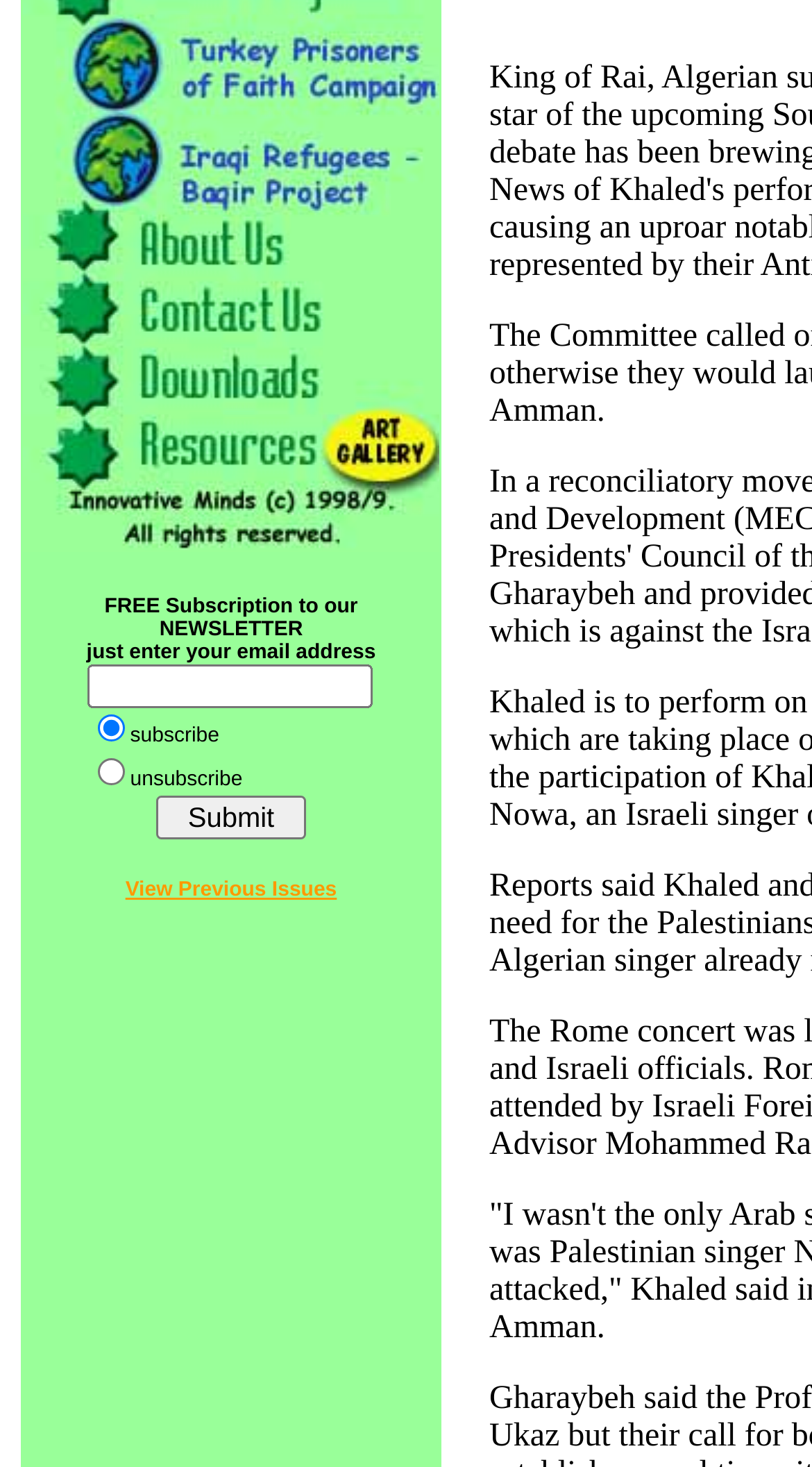What can be viewed by clicking on the link?
Provide a comprehensive and detailed answer to the question.

The link 'View Previous Issues' suggests that clicking on it will allow the user to view previous issues of the newsletter or publication.